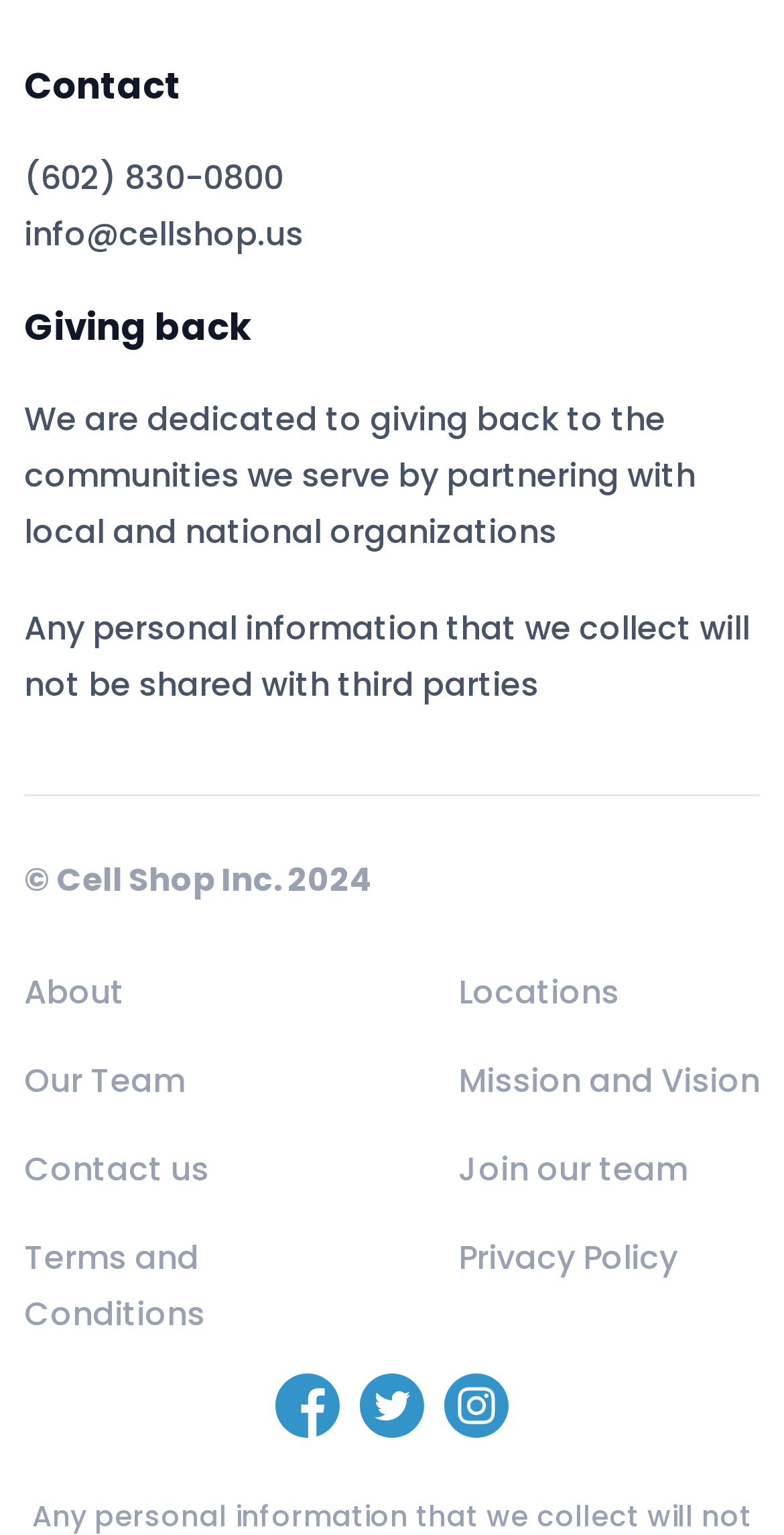Provide a brief response in the form of a single word or phrase:
What is the email address to contact?

info@cellshop.us